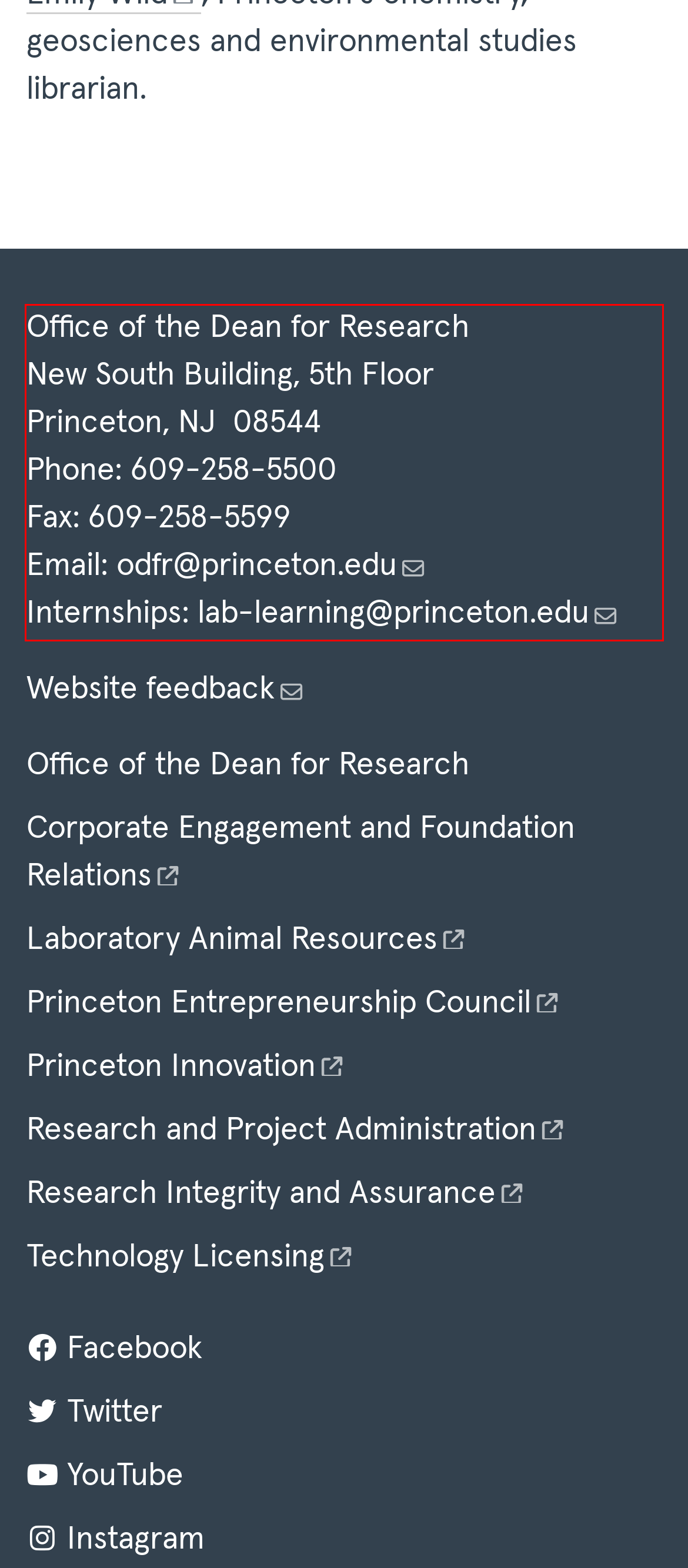You are provided with a screenshot of a webpage featuring a red rectangle bounding box. Extract the text content within this red bounding box using OCR.

Office of the Dean for Research New South Building, 5th Floor Princeton, NJ 08544 Phone: 609-258-5500 Fax: 609-258-5599 Email: odfr@princeton.edu Internships: lab-learning@princeton.edu